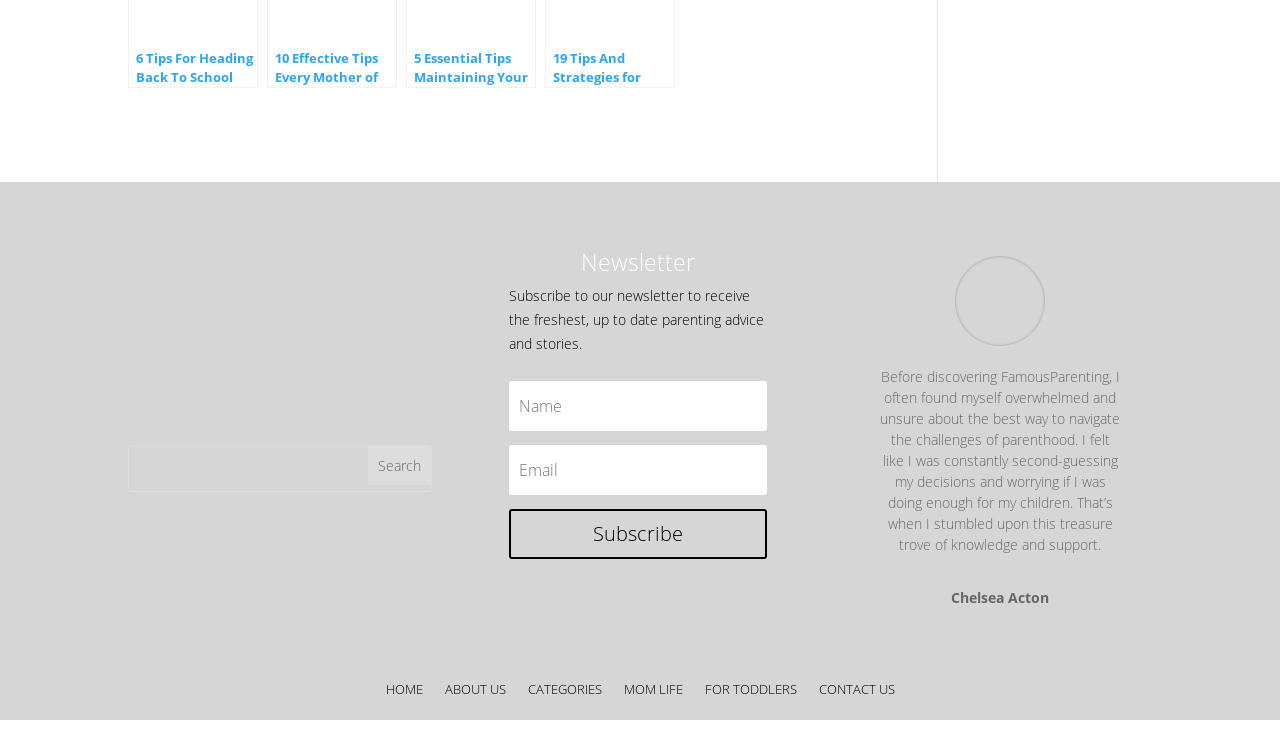Who is the author of the testimonial?
Respond with a short answer, either a single word or a phrase, based on the image.

Chelsea Acton